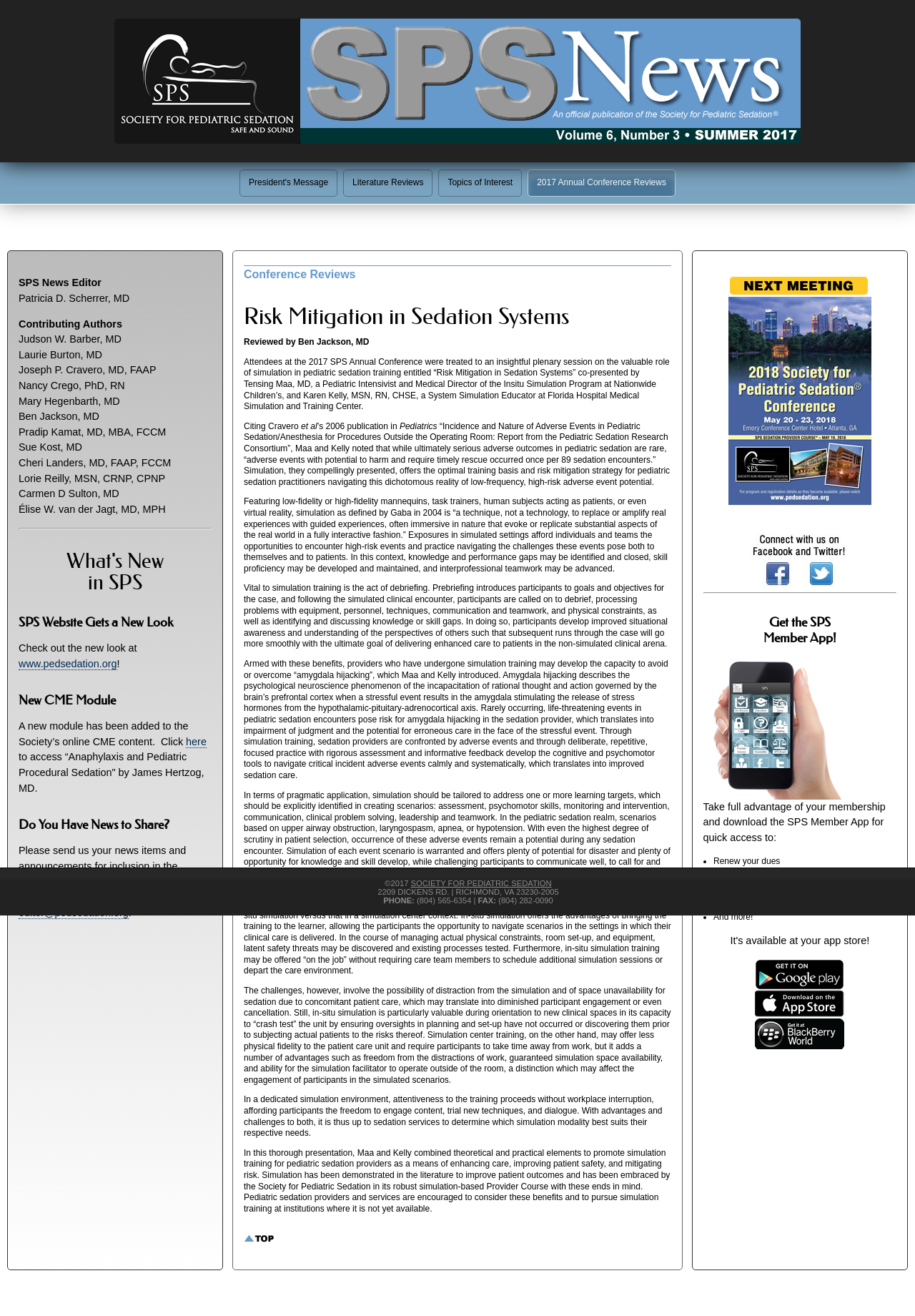Determine the heading of the webpage and extract its text content.

Risk Mitigation in Sedation Systems